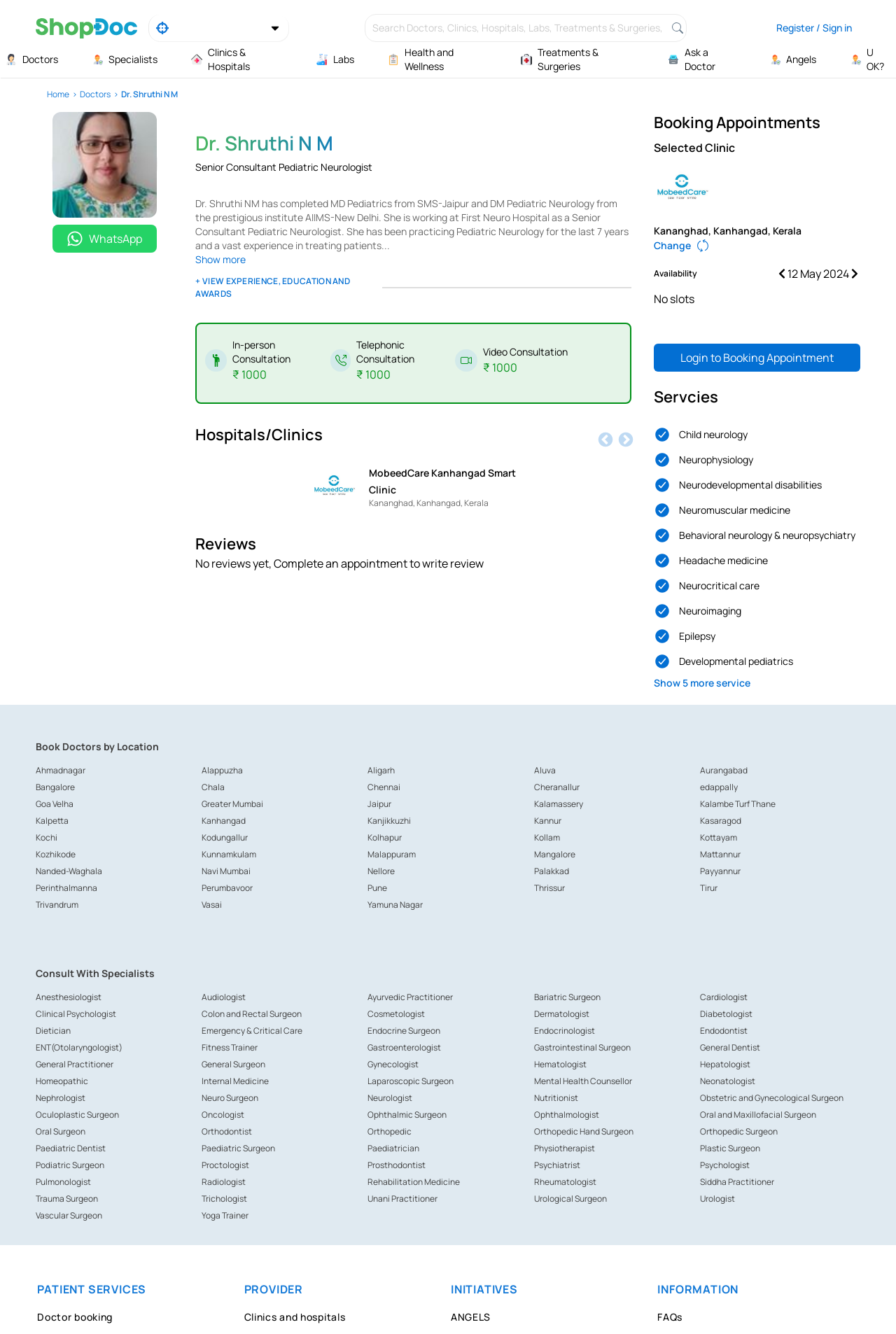Please give the bounding box coordinates of the area that should be clicked to fulfill the following instruction: "Book an in-person consultation". The coordinates should be in the format of four float numbers from 0 to 1, i.e., [left, top, right, bottom].

[0.259, 0.253, 0.369, 0.274]